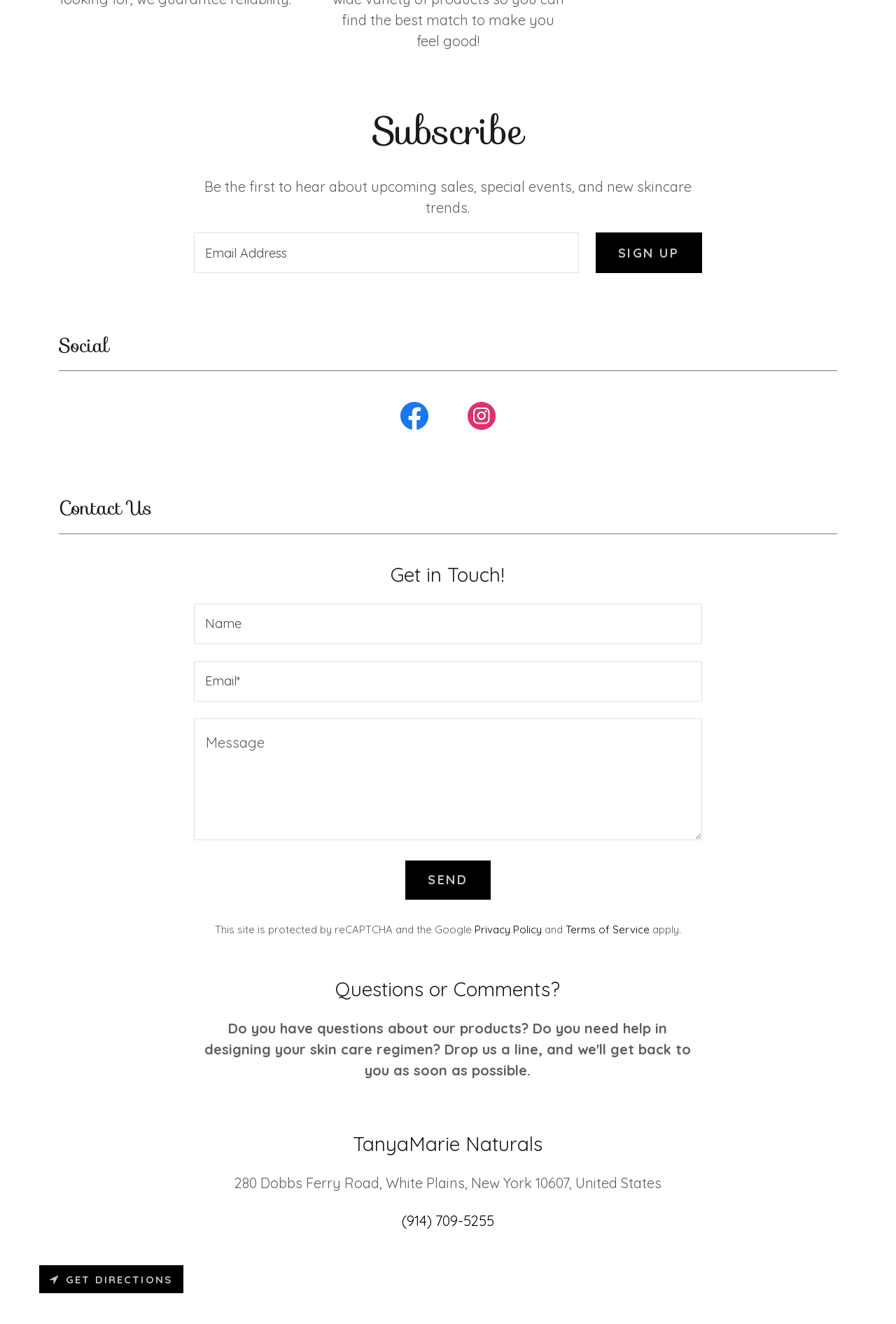What social media platforms are linked on the webpage? Look at the image and give a one-word or short phrase answer.

Facebook and Instagram